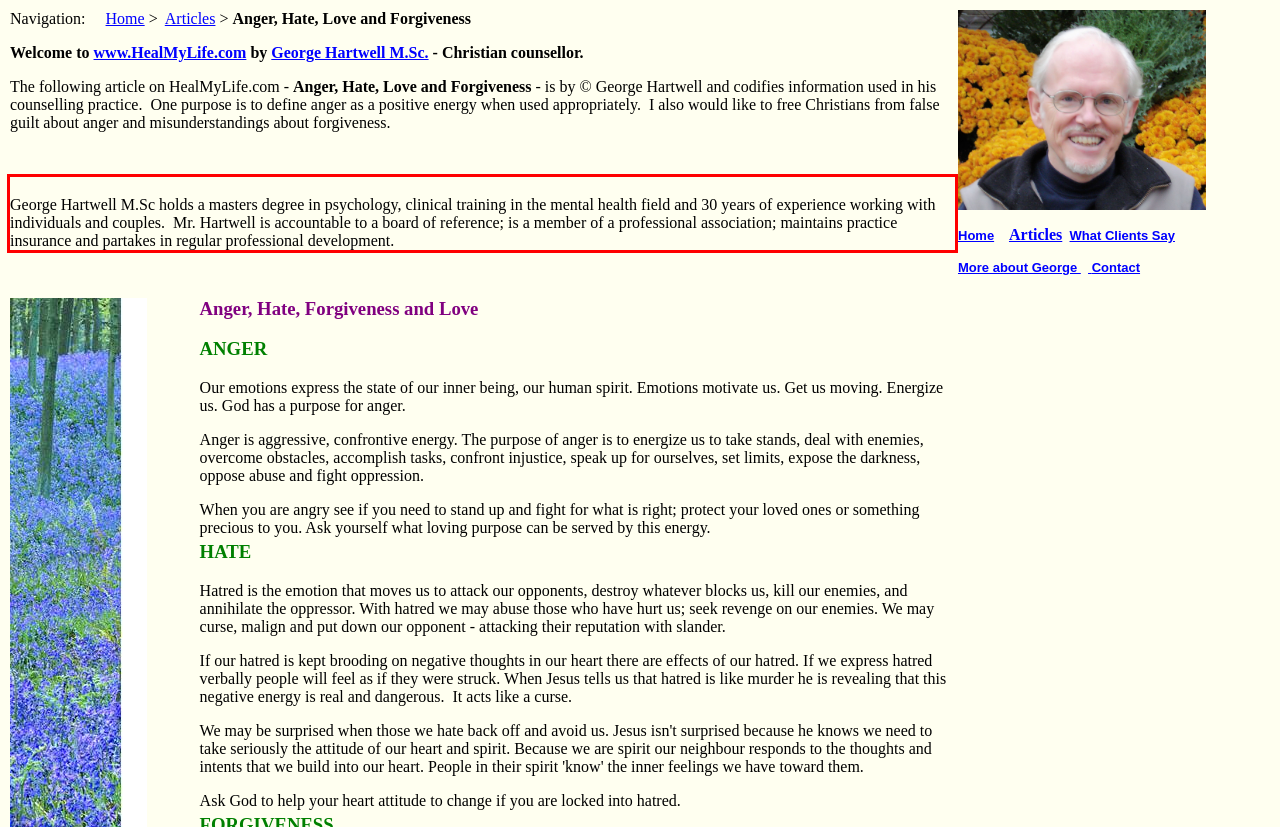You have a screenshot of a webpage with a UI element highlighted by a red bounding box. Use OCR to obtain the text within this highlighted area.

George Hartwell M.Sc holds a masters degree in psychology, clinical training in the mental health field and 30 years of experience working with individuals and couples. Mr. Hartwell is accountable to a board of reference; is a member of a professional association; maintains practice insurance and partakes in regular professional development.